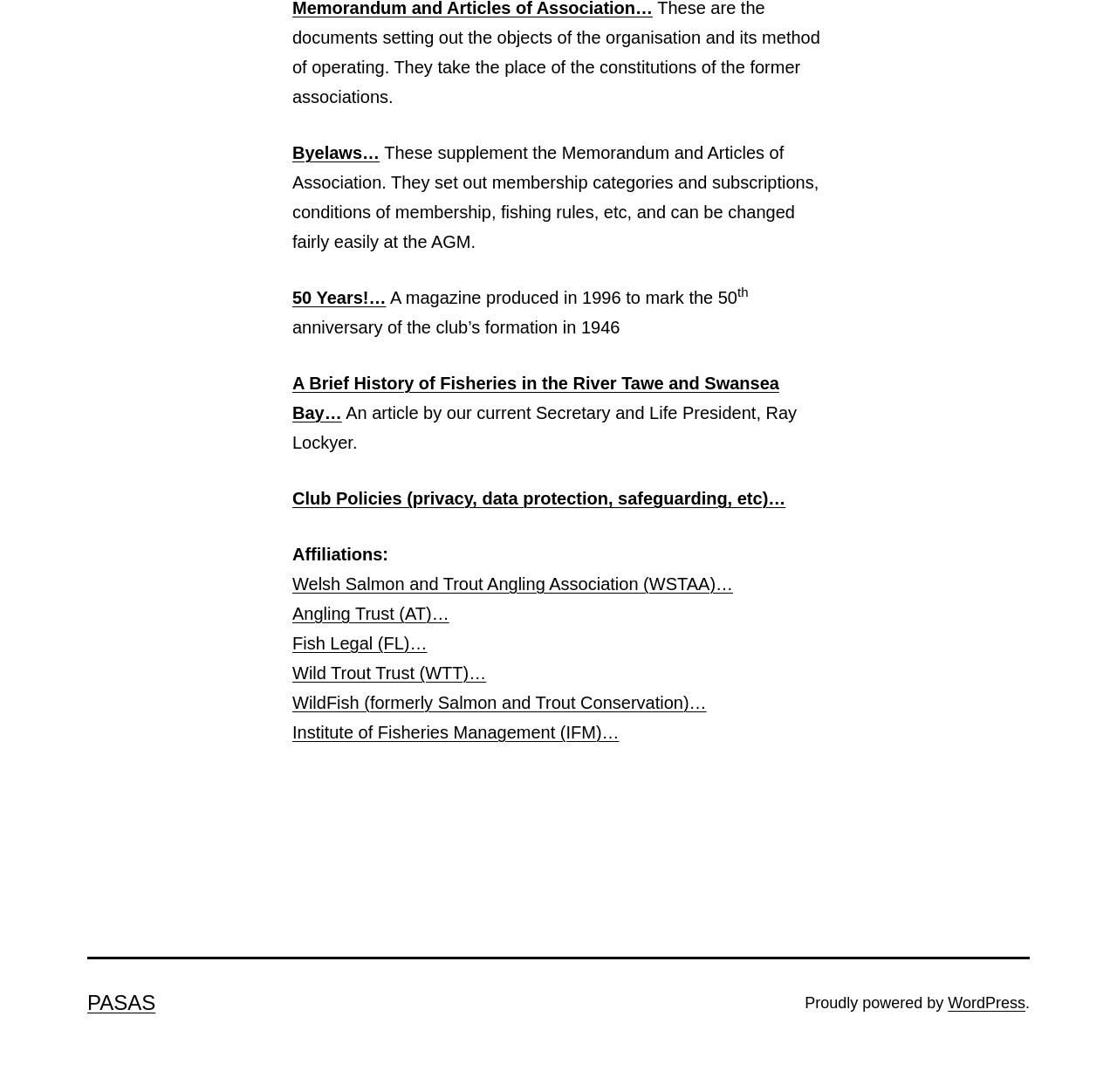Pinpoint the bounding box coordinates of the element you need to click to execute the following instruction: "Learn about A Brief History of Fisheries in the River Tawe and Swansea Bay". The bounding box should be represented by four float numbers between 0 and 1, in the format [left, top, right, bottom].

[0.262, 0.342, 0.698, 0.387]